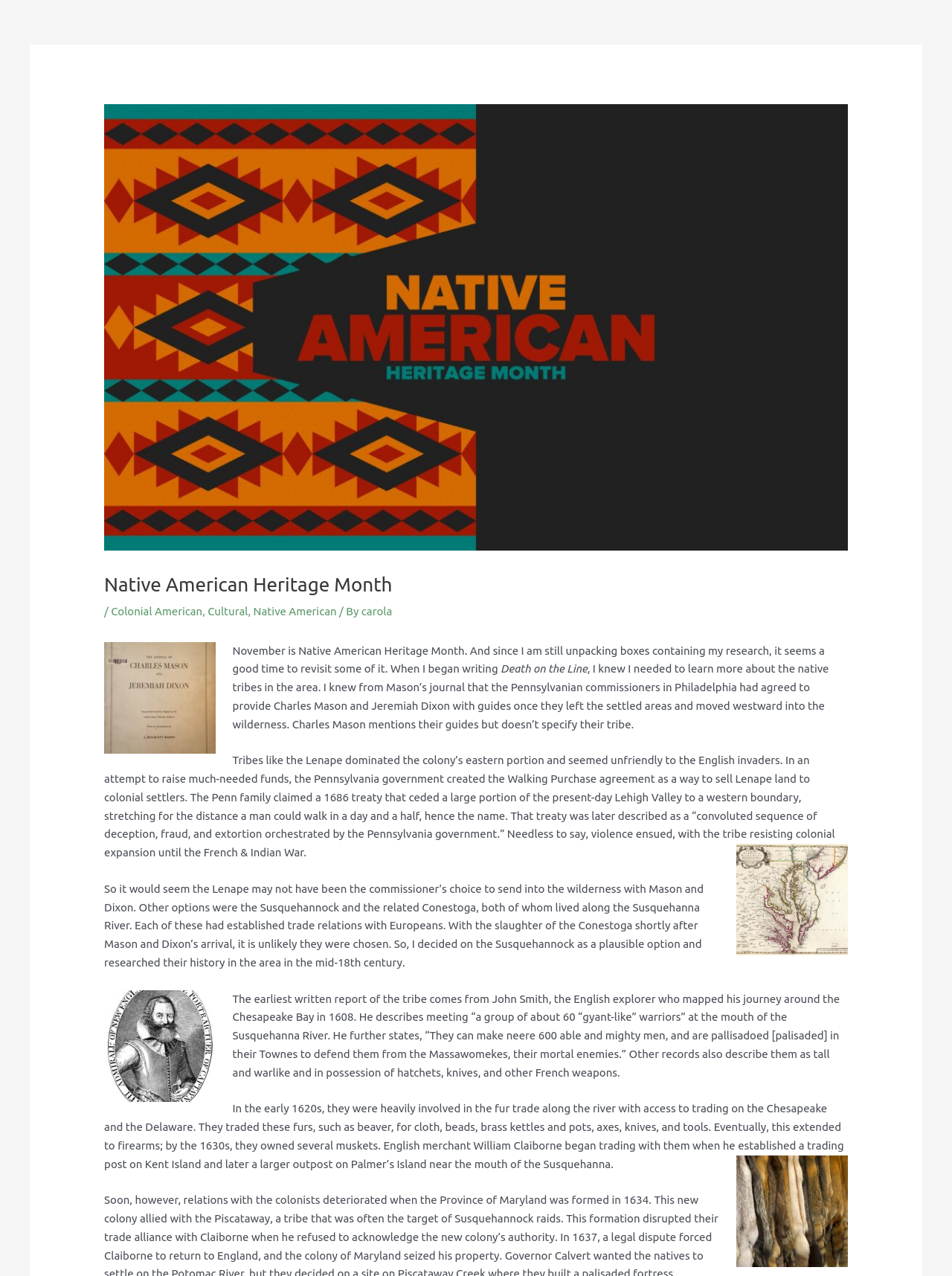What is the name of the tribe that dominated the colony's eastern portion?
Give a single word or phrase as your answer by examining the image.

Lenape